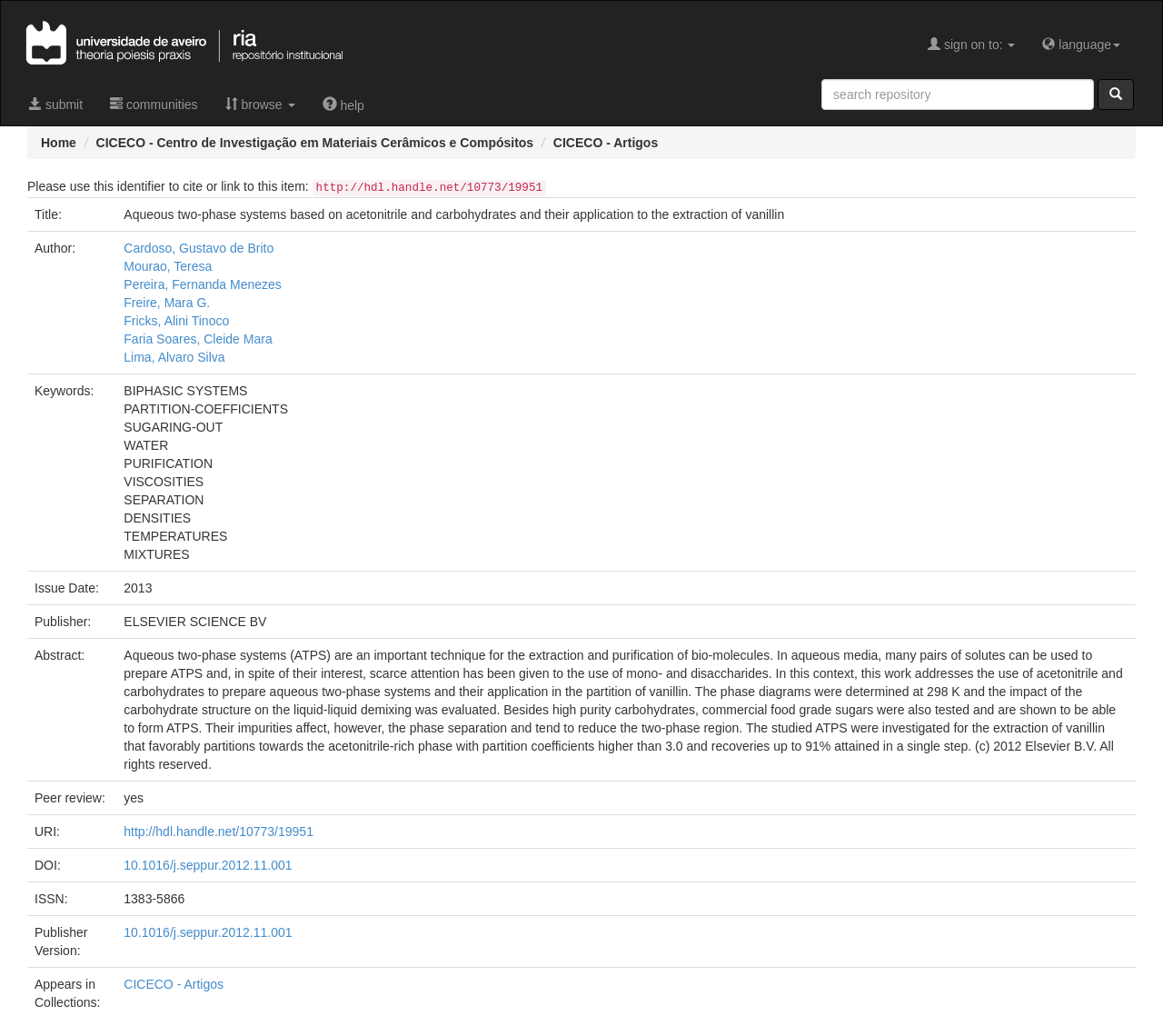Find the bounding box coordinates for the element that must be clicked to complete the instruction: "Click on the 'Home' link". The coordinates should be four float numbers between 0 and 1, indicated as [left, top, right, bottom].

None